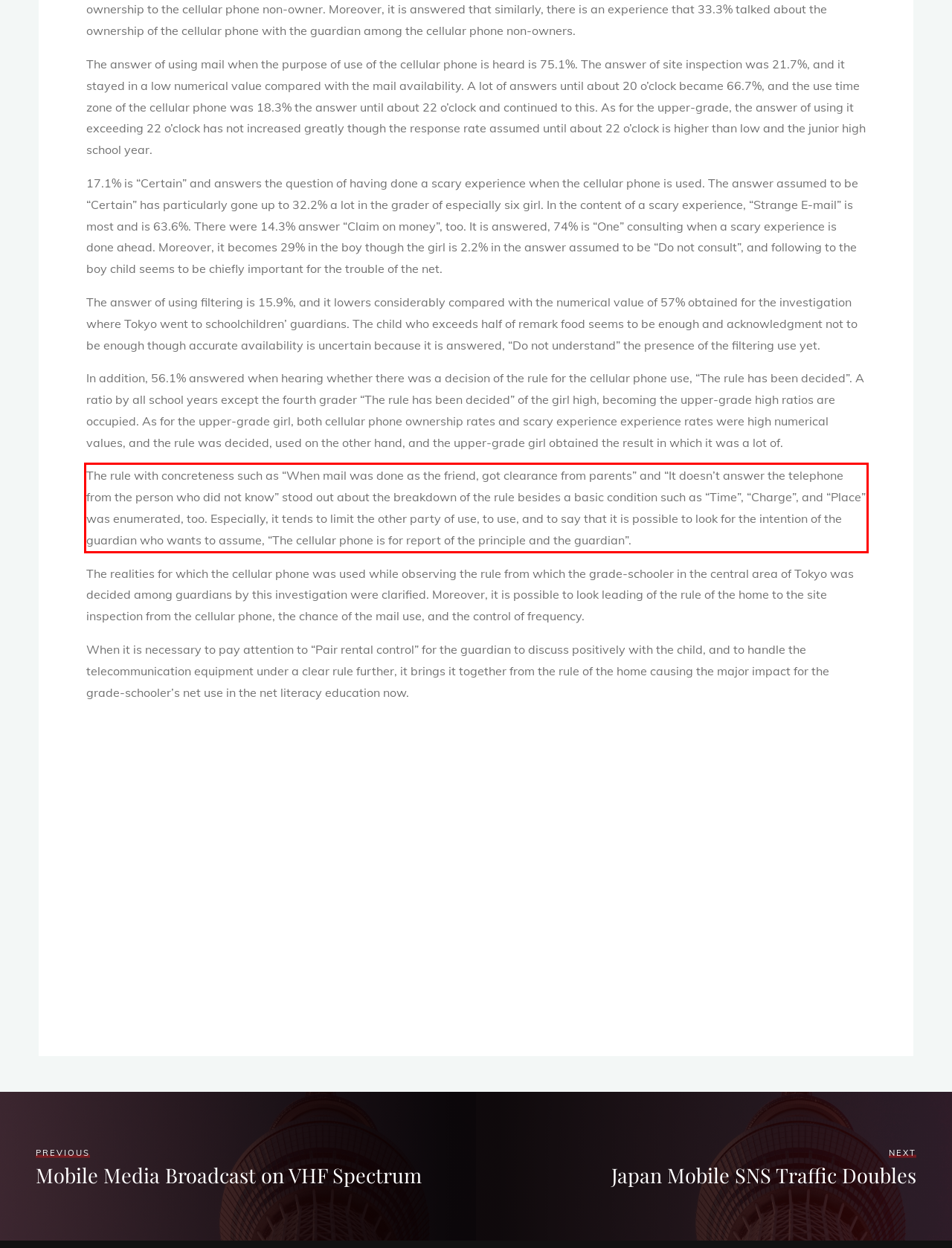Analyze the screenshot of the webpage and extract the text from the UI element that is inside the red bounding box.

The rule with concreteness such as “When mail was done as the friend, got clearance from parents” and “It doesn’t answer the telephone from the person who did not know” stood out about the breakdown of the rule besides a basic condition such as “Time”, “Charge”, and “Place” was enumerated, too. Especially, it tends to limit the other party of use, to use, and to say that it is possible to look for the intention of the guardian who wants to assume, “The cellular phone is for report of the principle and the guardian”.